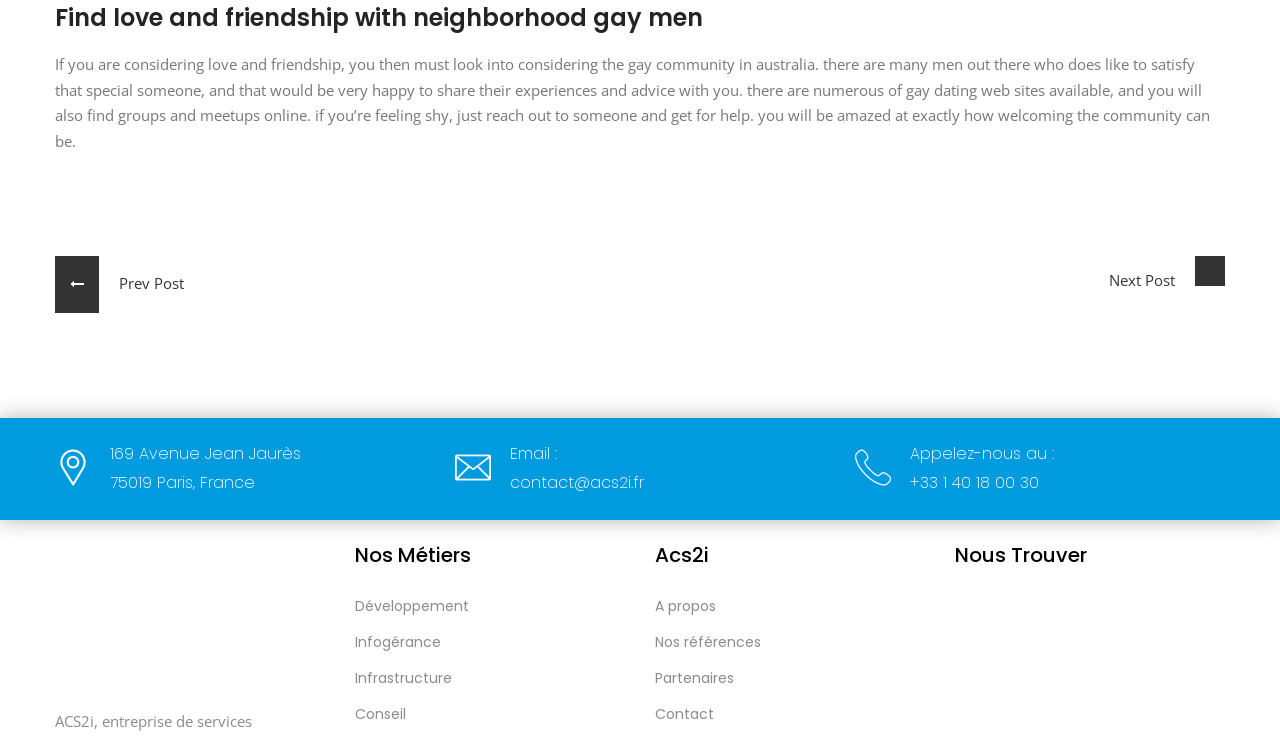Answer this question in one word or a short phrase: What is the address of the organization?

169 Avenue Jean Jaurès, 75019 Paris, France